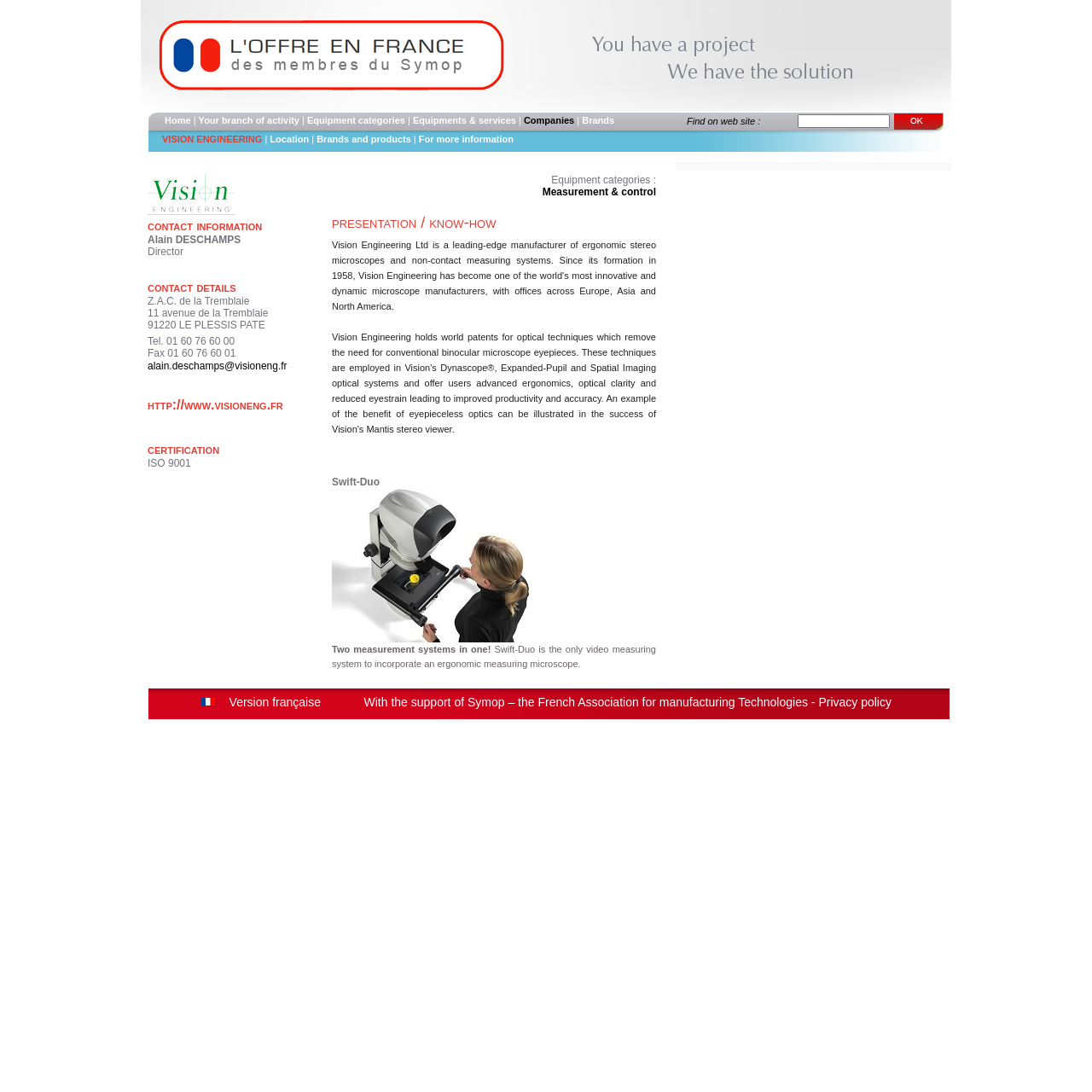Kindly determine the bounding box coordinates for the clickable area to achieve the given instruction: "Contact Alain DESCHAMPS".

[0.135, 0.33, 0.263, 0.341]